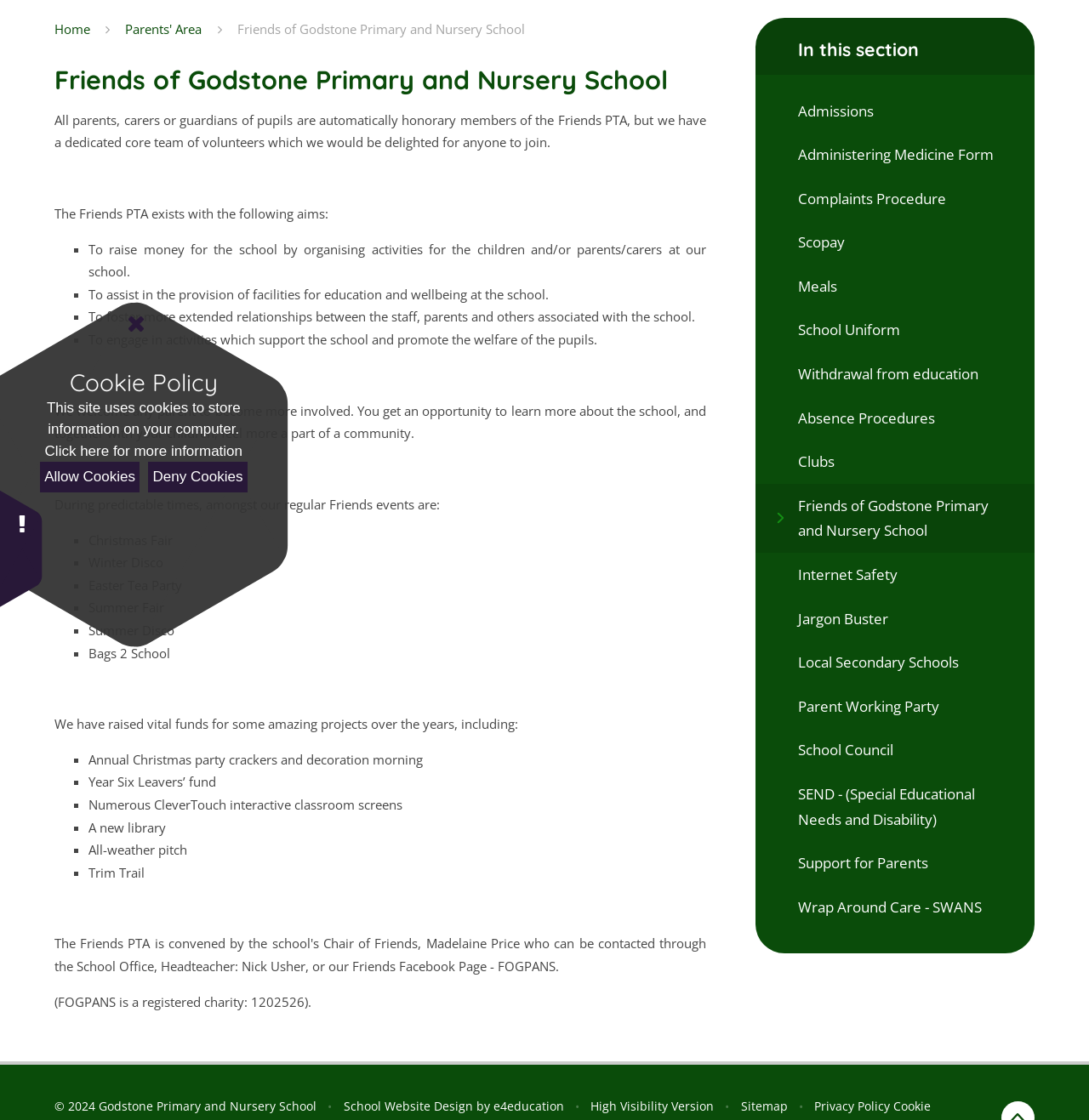Extract the bounding box coordinates for the UI element described by the text: "Withdrawal from education". The coordinates should be in the form of [left, top, right, bottom] with values between 0 and 1.

[0.693, 0.314, 0.95, 0.354]